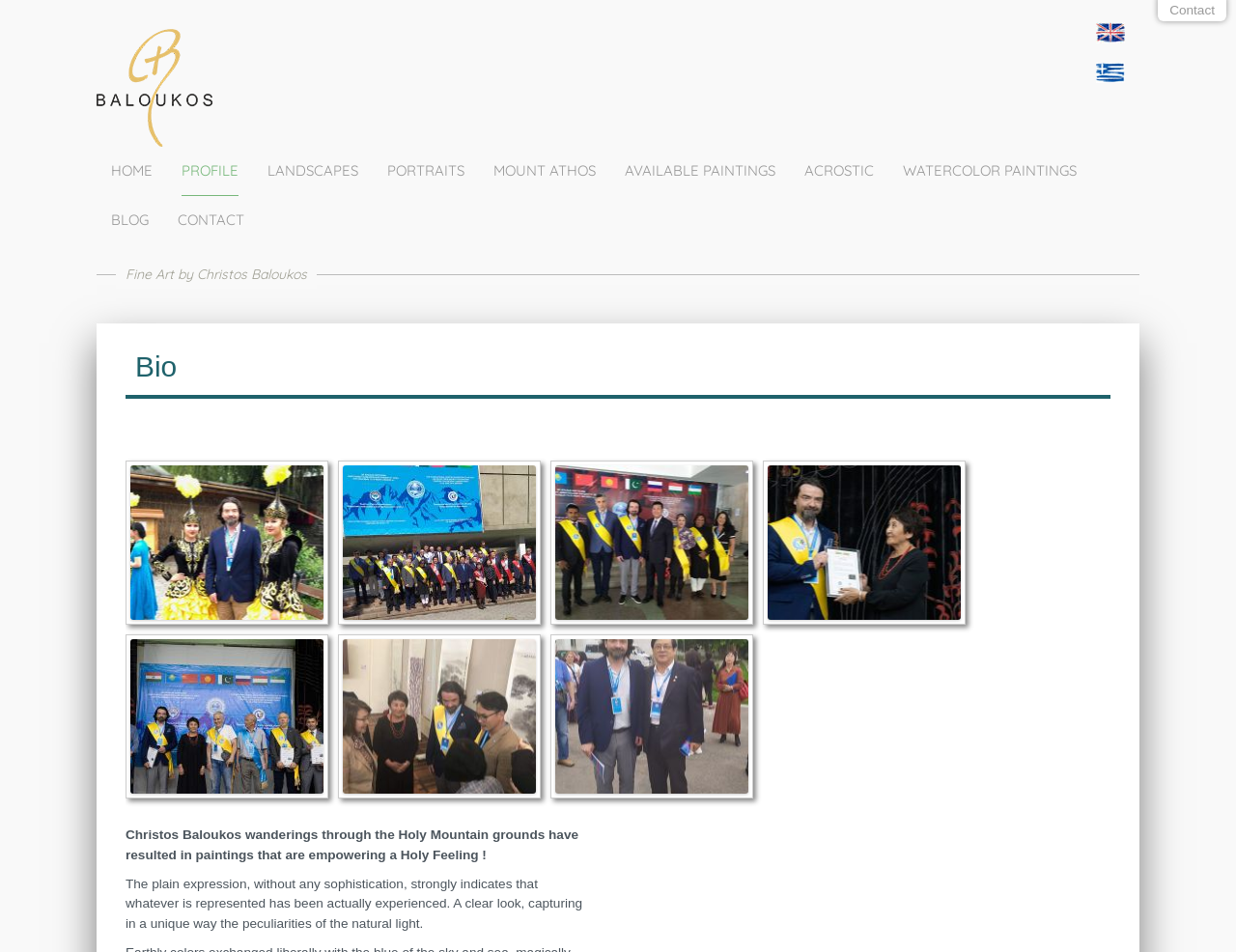Please specify the coordinates of the bounding box for the element that should be clicked to carry out this instruction: "Add the Eblion™ EPDM Gasket to Enquiry". The coordinates must be four float numbers between 0 and 1, formatted as [left, top, right, bottom].

None